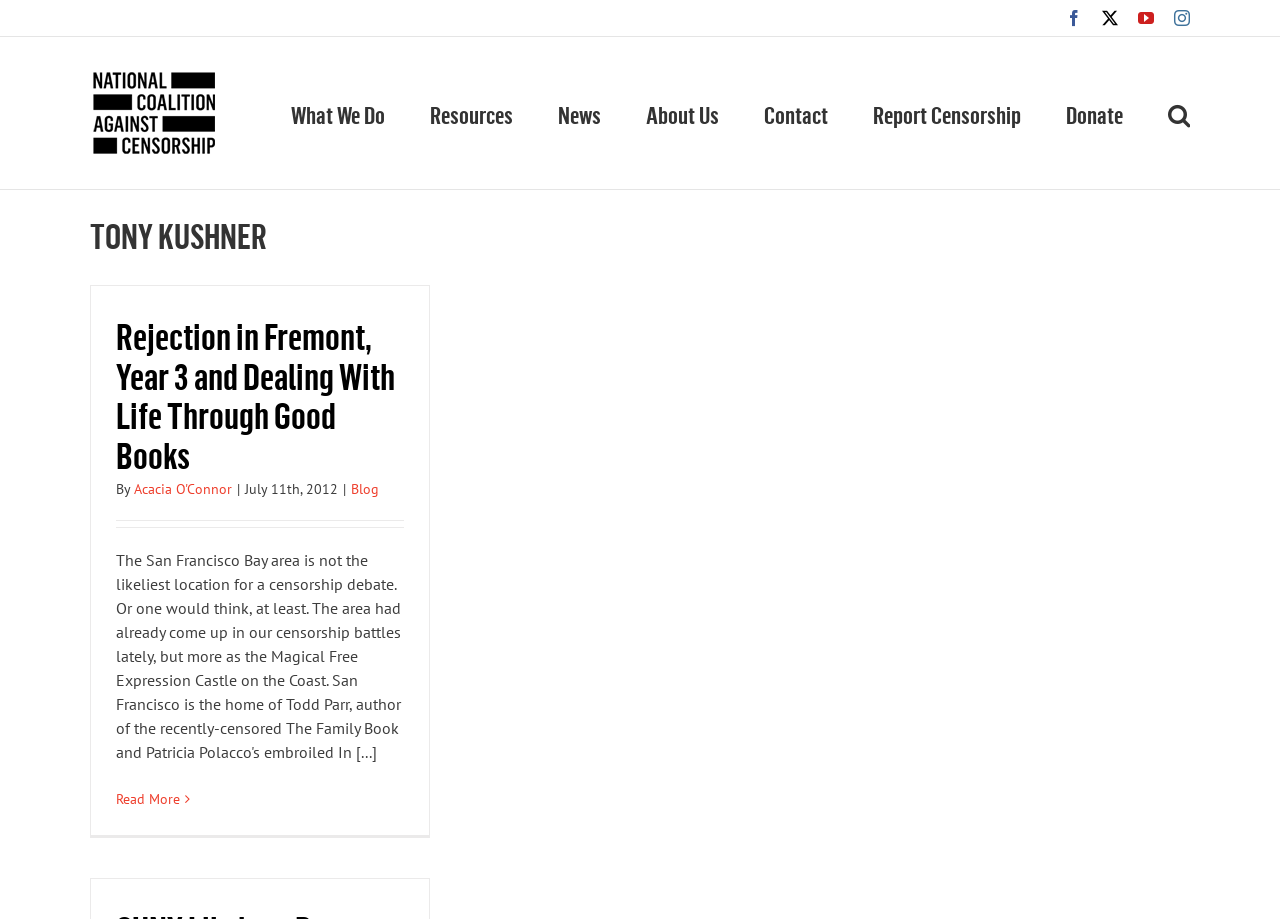Please identify the bounding box coordinates of the element that needs to be clicked to perform the following instruction: "Donate".

[0.833, 0.04, 0.877, 0.206]